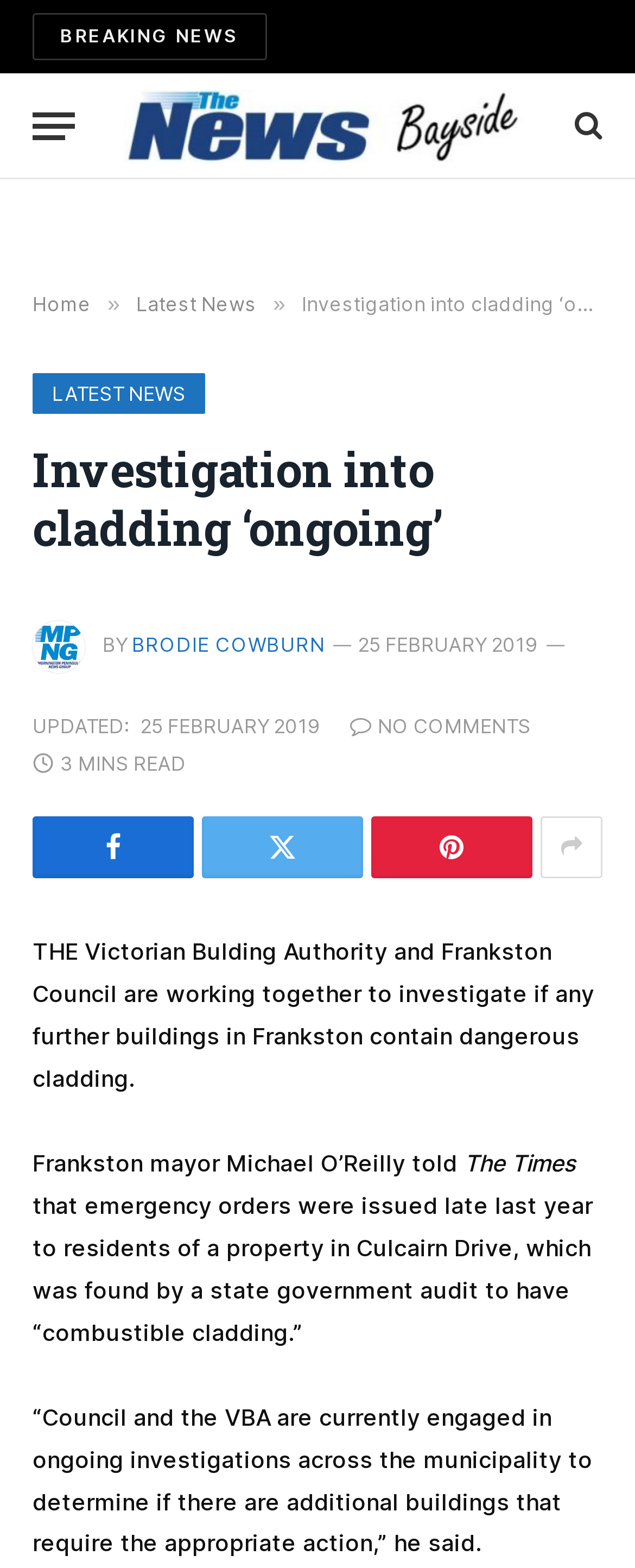What was found in a property in Culcairn Drive?
Look at the image and respond to the question as thoroughly as possible.

According to the webpage, a state government audit found 'combustible cladding' in a property in Culcairn Drive, which led to emergency orders being issued to residents.